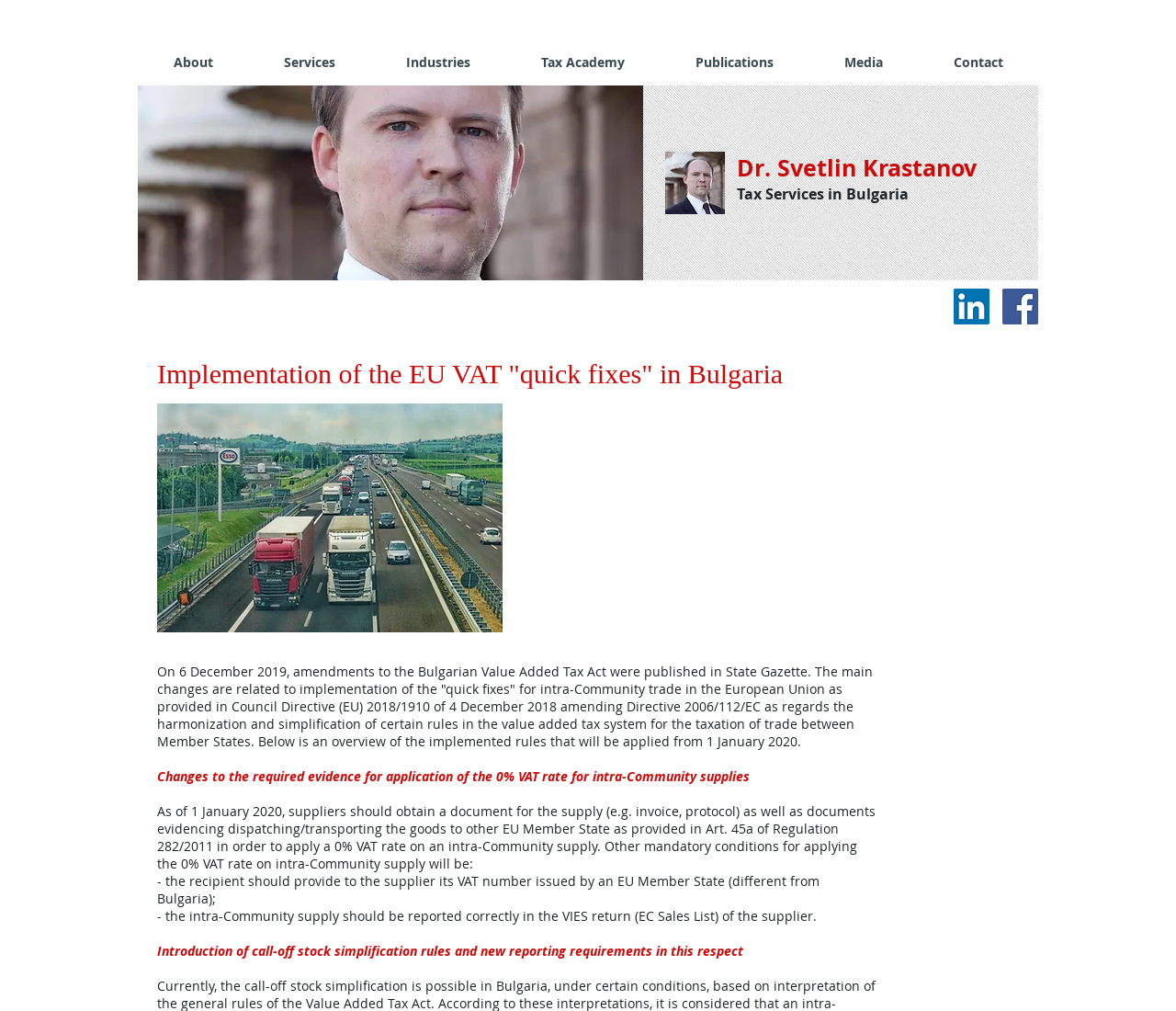Observe the image and answer the following question in detail: What is the date mentioned in the article as the effective date of the VAT changes?

I found the answer by looking at the paragraph of text that mentions the effective date of the VAT changes, which states that the changes will be applied from 1 January 2020.